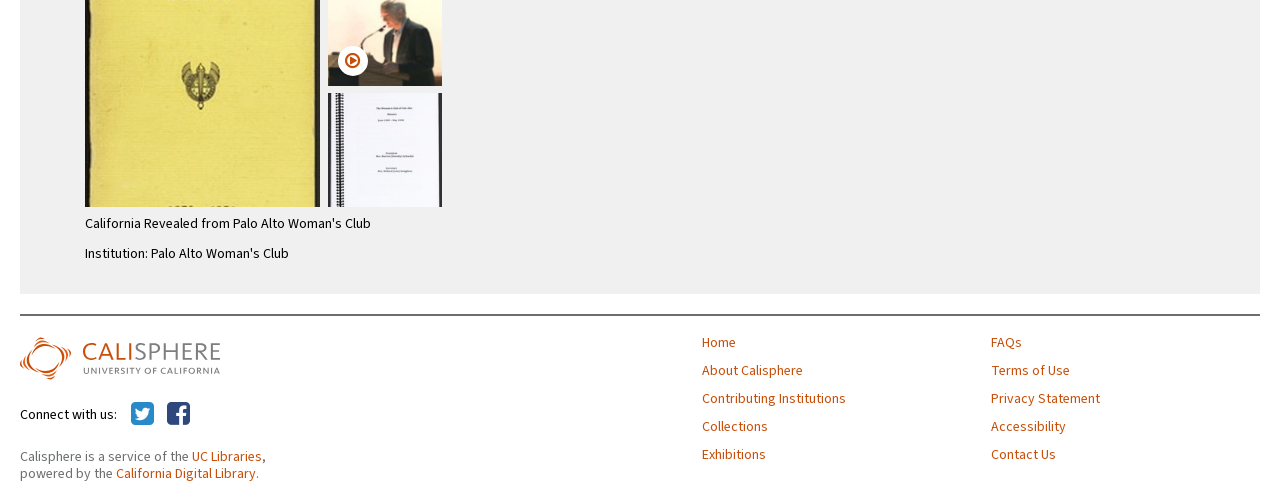Return the bounding box coordinates of the UI element that corresponds to this description: "same day weed delivery vancouver". The coordinates must be given as four float numbers in the range of 0 and 1, [left, top, right, bottom].

None